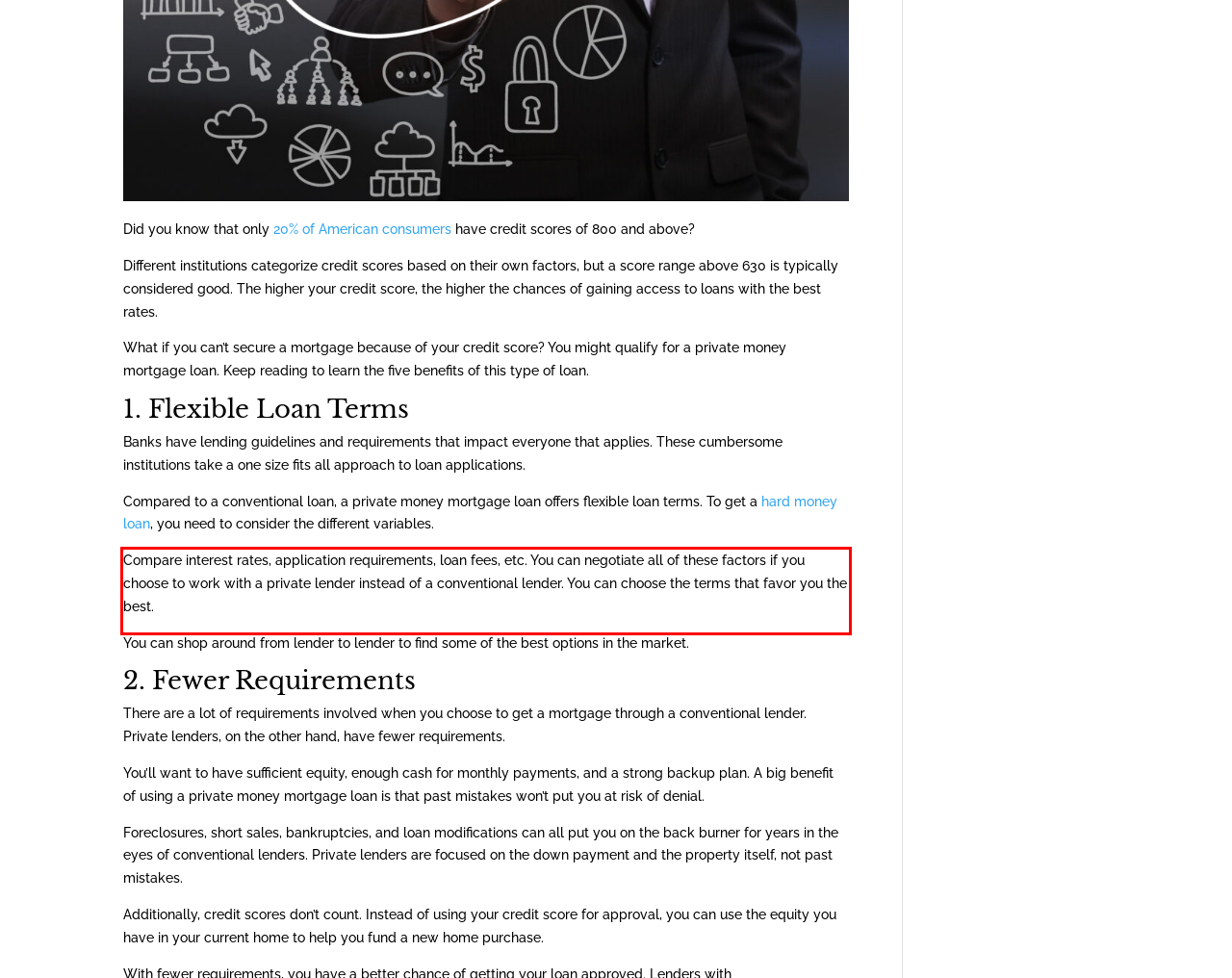Please examine the webpage screenshot and extract the text within the red bounding box using OCR.

Compare interest rates, application requirements, loan fees, etc. You can negotiate all of these factors if you choose to work with a private lender instead of a conventional lender. You can choose the terms that favor you the best.